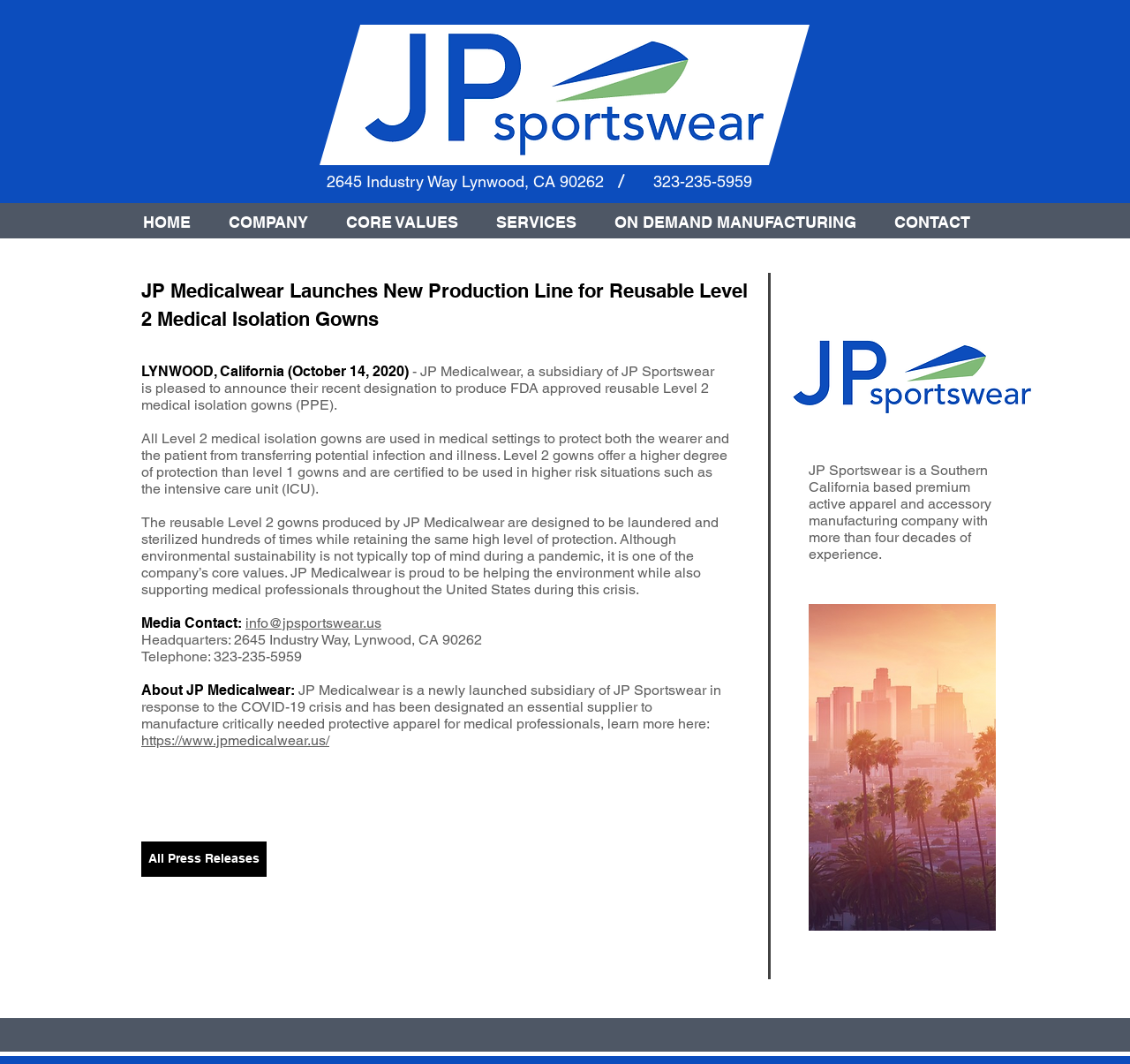Construct a thorough caption encompassing all aspects of the webpage.

The webpage is about JP Medicalwear, a subsidiary of JP Sportswear, and its launch of a new production line for reusable Level 2 medical isolation gowns. 

At the top left of the page, there is a logo of JP Sportswear, an image of 'JP-Sportswear-Logo---Final-Blue-4.png'. Below the logo, there is a navigation menu with links to 'HOME', 'COMPANY', 'CORE VALUES', 'SERVICES', 'ON DEMAND MANUFACTURING', and 'CONTACT'. 

On the top right, there is a section displaying the company's address, '2645 Industry Way, Lynwood, CA 90262', a slash, and a phone number, '323-235-5959'. 

The main content of the page is a press release announcing JP Medicalwear's new production line. The title of the press release is 'JP Medicalwear Launches New Production Line for Reusable Level 2 Medical Isolation Gowns'. The release date is 'October 14, 2020'. 

The press release explains that JP Medicalwear is producing FDA-approved reusable Level 2 medical isolation gowns, which offer a higher degree of protection than Level 1 gowns and are certified for use in higher-risk situations. The gowns are designed to be laundered and sterilized hundreds of times while retaining their high level of protection. 

The page also includes contact information, with a link to 'info@jpsportswear.us' and the company's headquarters address and phone number. 

There is a section about JP Medicalwear, describing it as a newly launched subsidiary of JP Sportswear in response to the COVID-19 crisis. The section includes a link to the JP Medicalwear website. 

At the bottom of the page, there is a link to 'All Press Releases'. On the bottom right, there is a logo of JP Sportswear again, and an image of 'Screen Shot 2020-02-06 at 8.20.42 AM.png'.